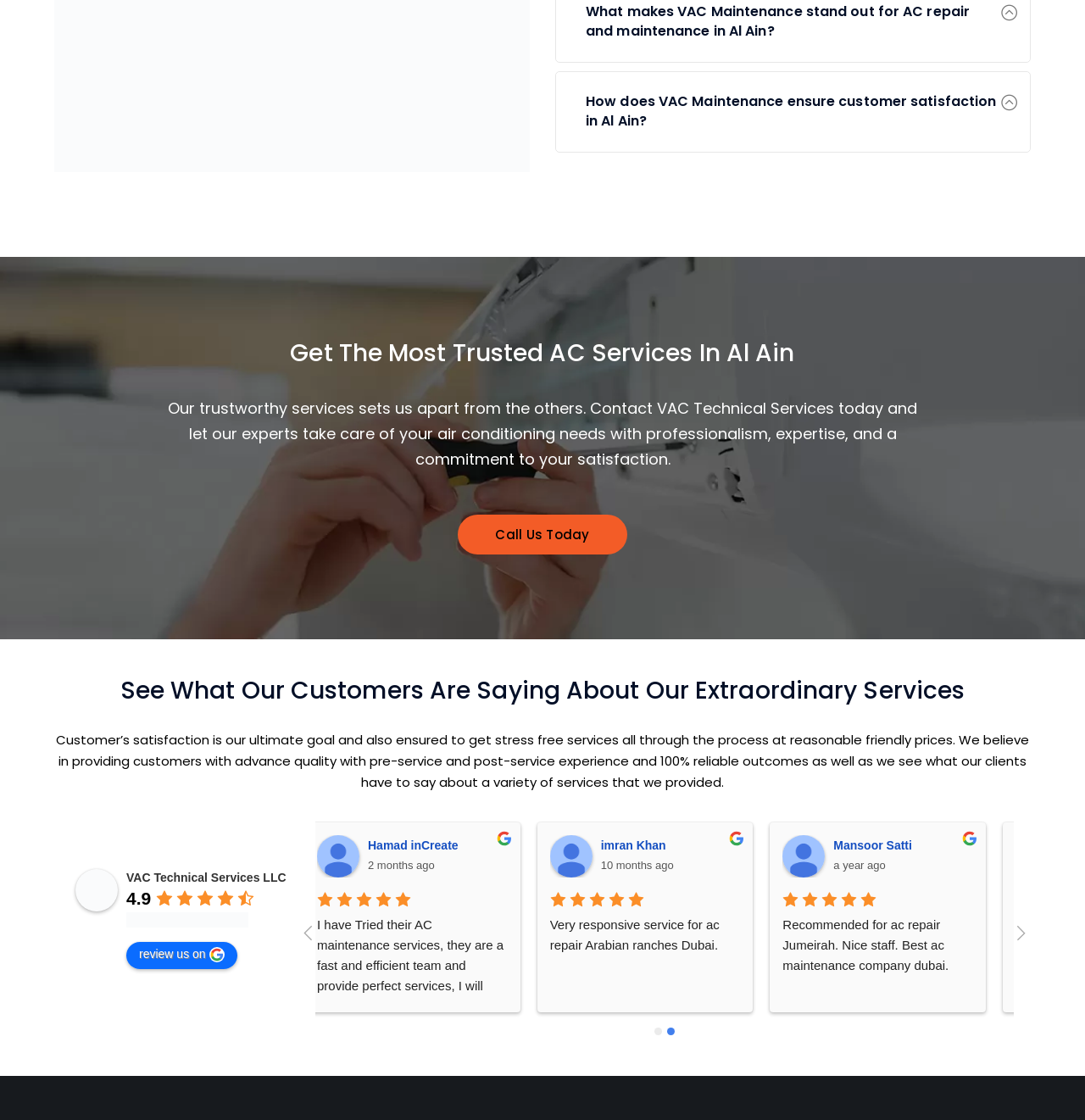Specify the bounding box coordinates of the area to click in order to execute this command: 'Click the 'Call Us Today' link'. The coordinates should consist of four float numbers ranging from 0 to 1, and should be formatted as [left, top, right, bottom].

[0.422, 0.459, 0.578, 0.495]